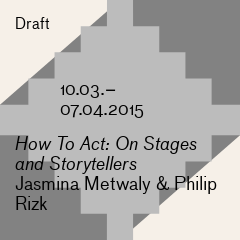Examine the image and give a thorough answer to the following question:
What is the significance of the word 'Draft'?

The word 'Draft' is prominently displayed in the graphic, which suggests that this is a preliminary version of the promotional material, and it may be subject to changes before the final version is released.